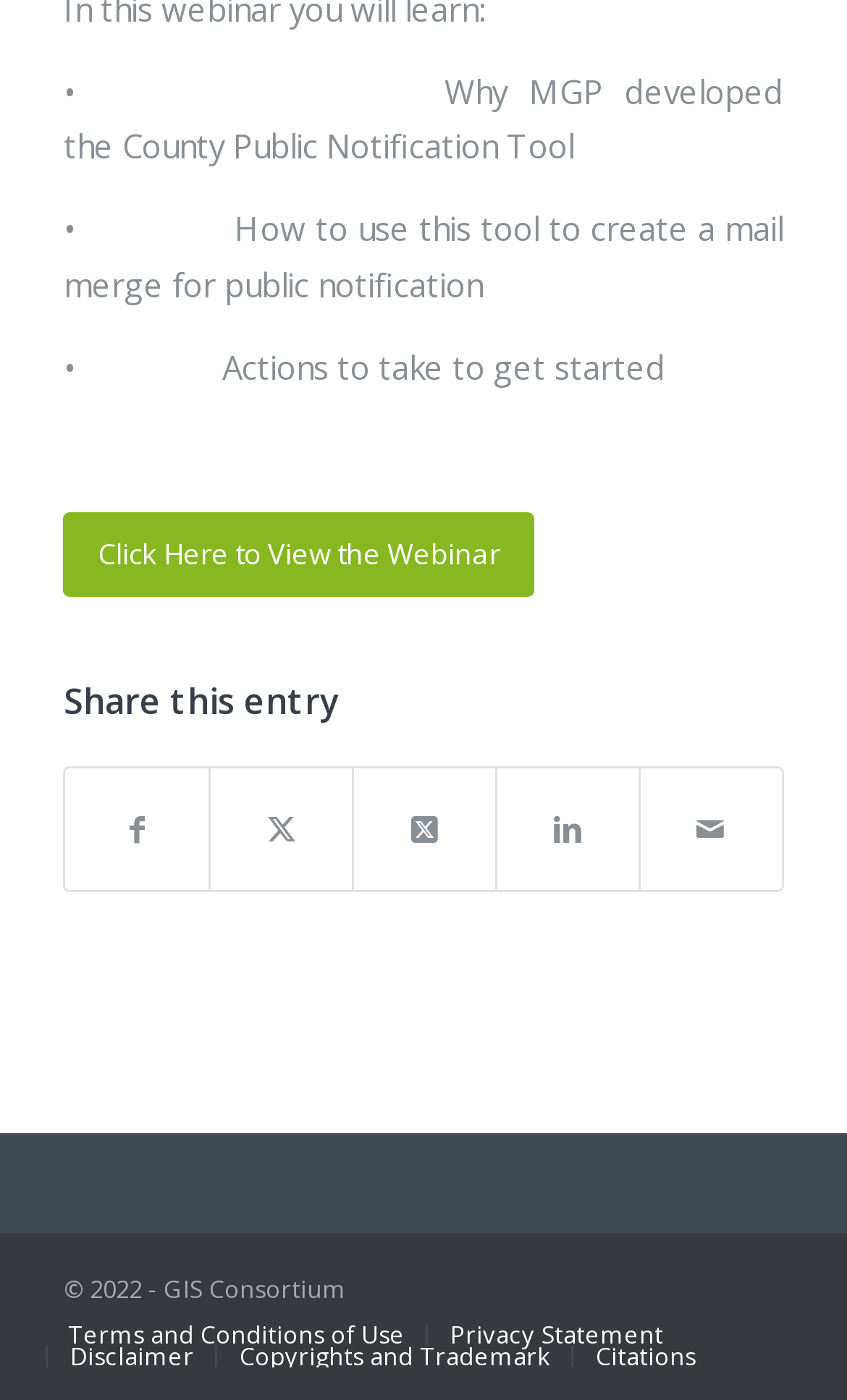Can you look at the image and give a comprehensive answer to the question:
What is the purpose of the tool?

Based on the text 'How to use this tool to create a mail merge for public notification', it can be inferred that the tool is used to create a mail merge for public notification.